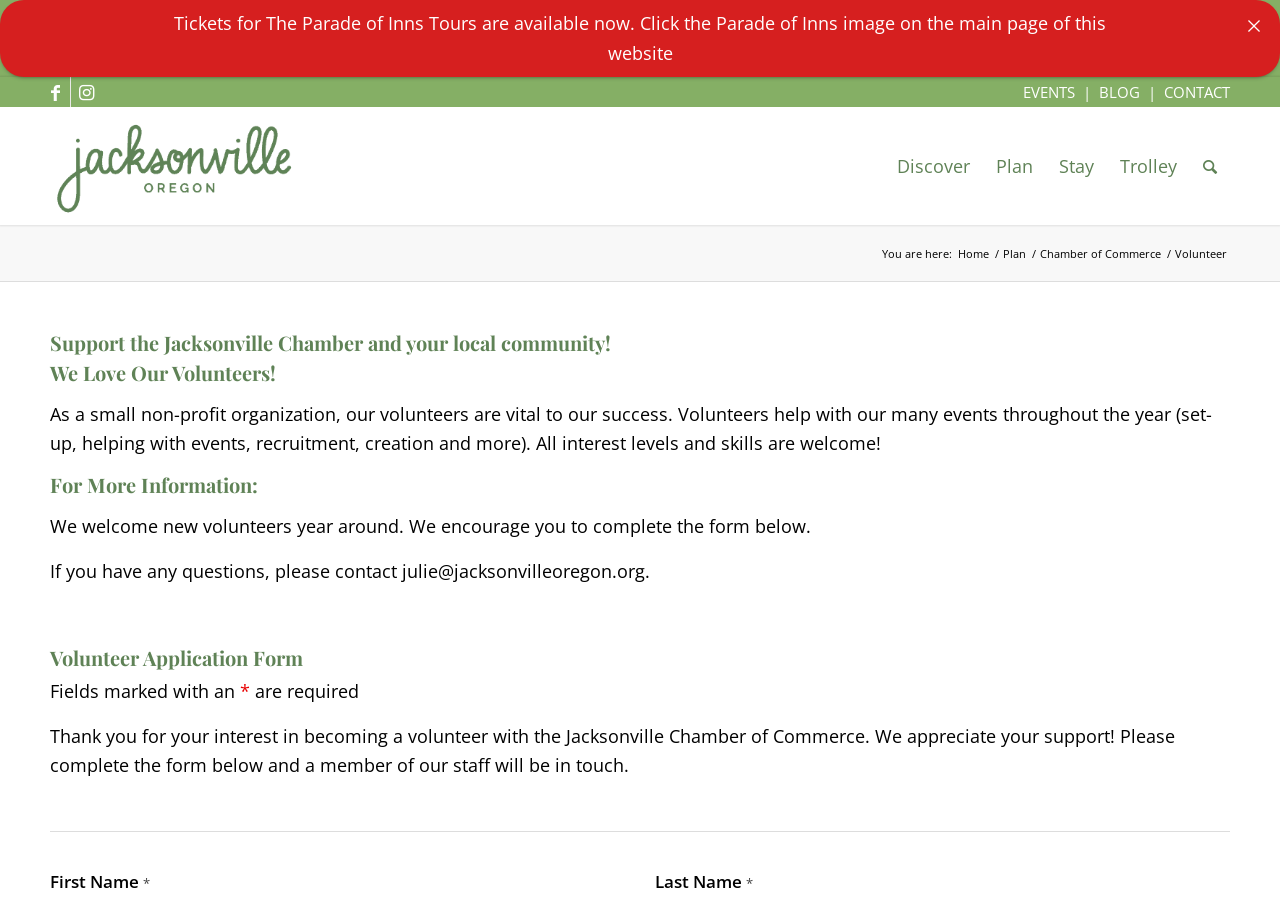Indicate the bounding box coordinates of the clickable region to achieve the following instruction: "Click on the Facebook link."

[0.032, 0.085, 0.055, 0.118]